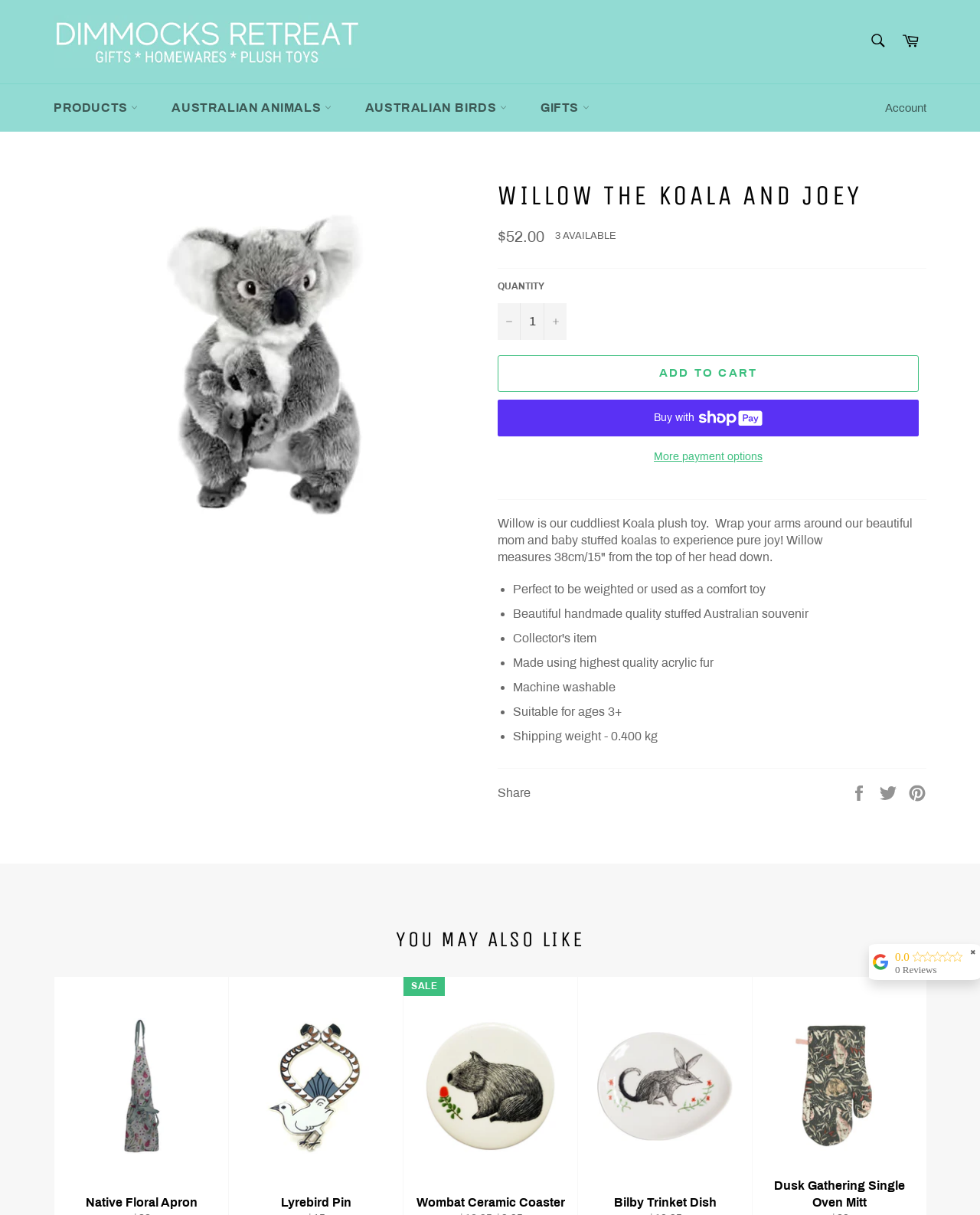Please determine the headline of the webpage and provide its content.

WILLOW THE KOALA AND JOEY